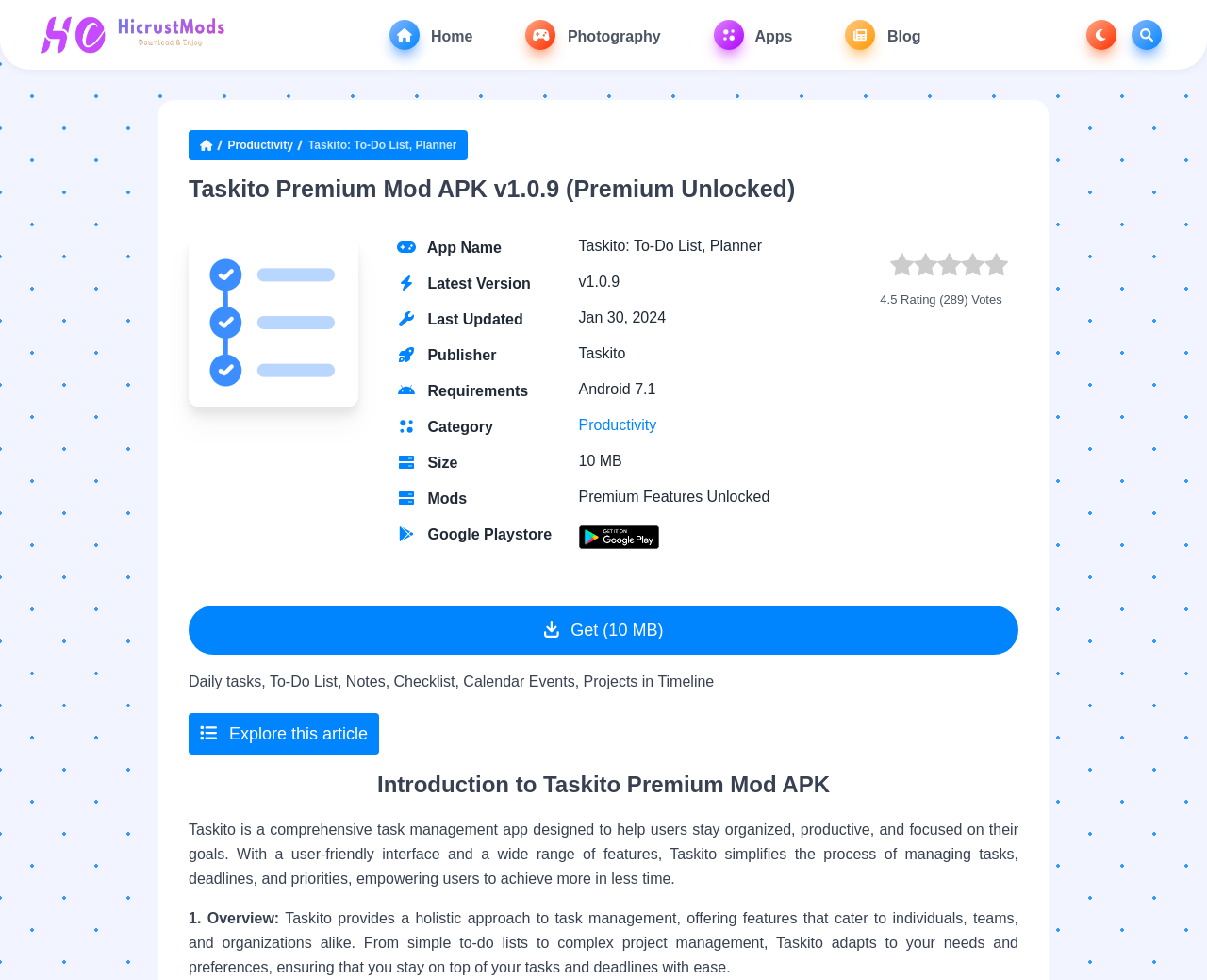Determine the bounding box coordinates for the area that needs to be clicked to fulfill this task: "Explore this article". The coordinates must be given as four float numbers between 0 and 1, i.e., [left, top, right, bottom].

[0.156, 0.727, 0.314, 0.769]